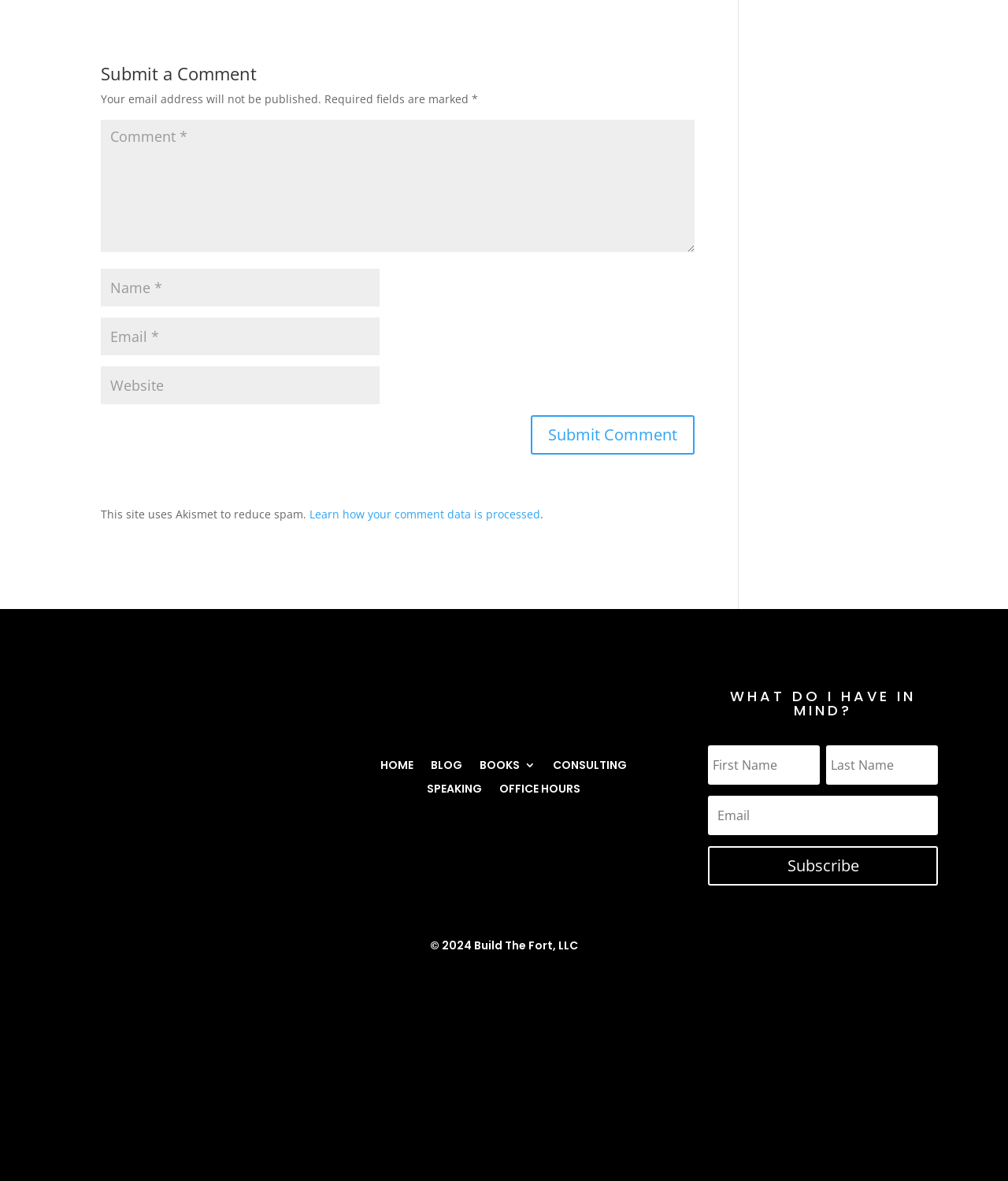What are the navigation links at the top of the page?
Using the image as a reference, answer the question in detail.

The navigation links at the top of the page are HOME, BLOG, BOOKS 3, CONSULTING, SPEAKING, and OFFICE HOURS, which are likely links to different sections or pages of the website.